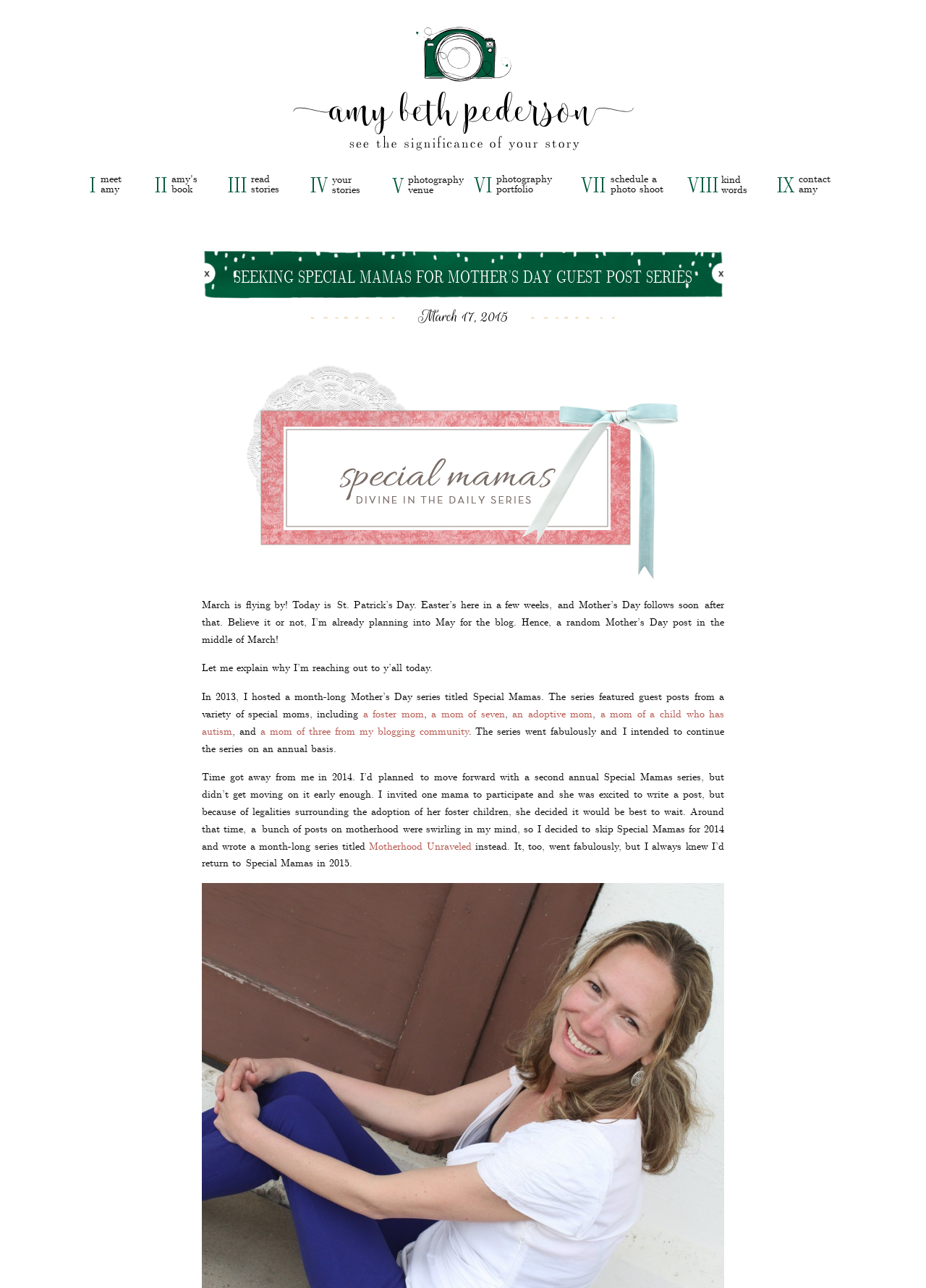How many links are there in the navigation menu?
Refer to the image and offer an in-depth and detailed answer to the question.

There are 14 links in the navigation menu which are identified by the links with IDs from 40 to 57. Each link has a StaticText element associated with it, indicating the text of the link.